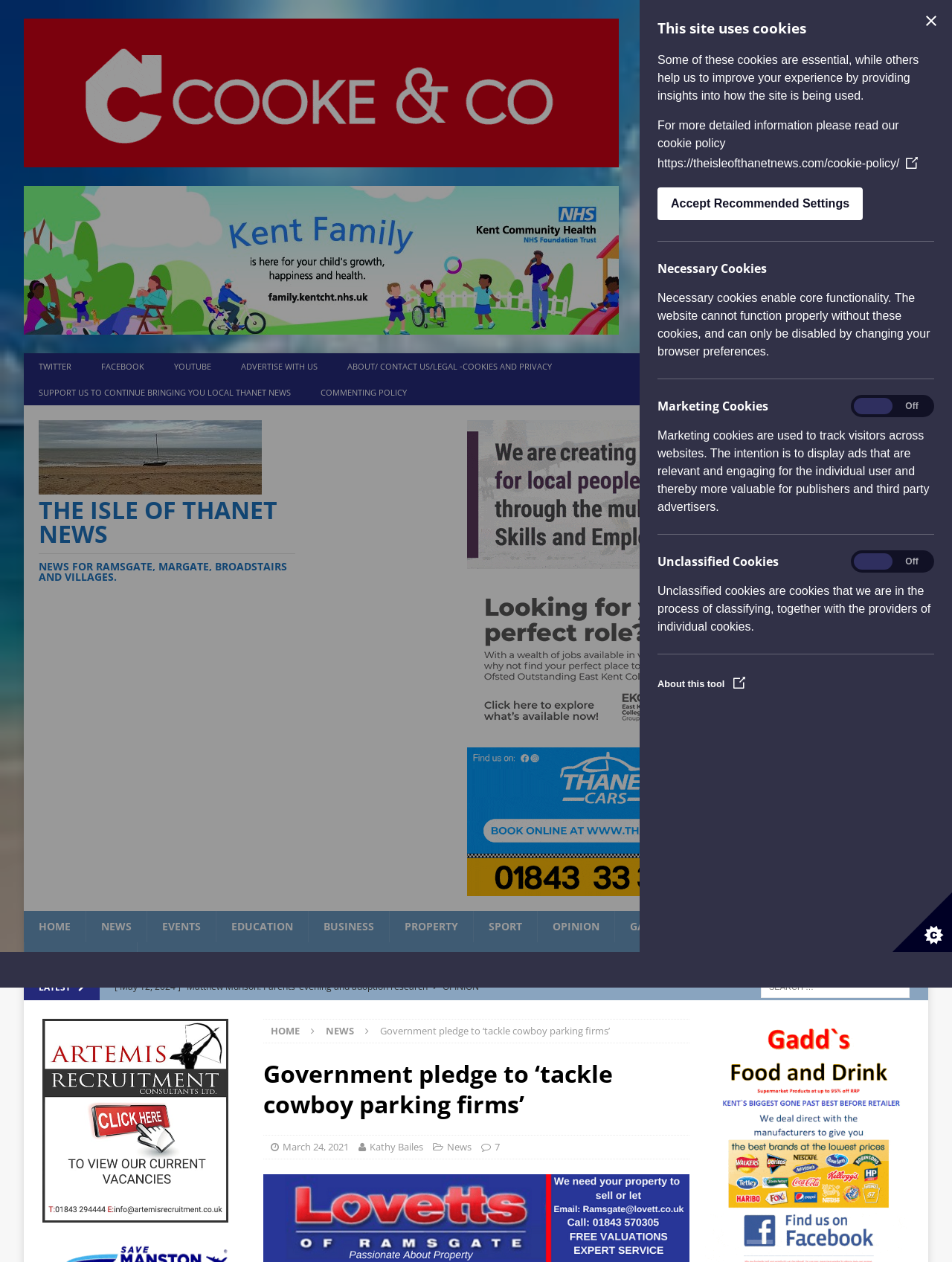Find the bounding box coordinates corresponding to the UI element with the description: "Cost of Living". The coordinates should be formatted as [left, top, right, bottom], with values as floats between 0 and 1.

[0.025, 0.747, 0.144, 0.772]